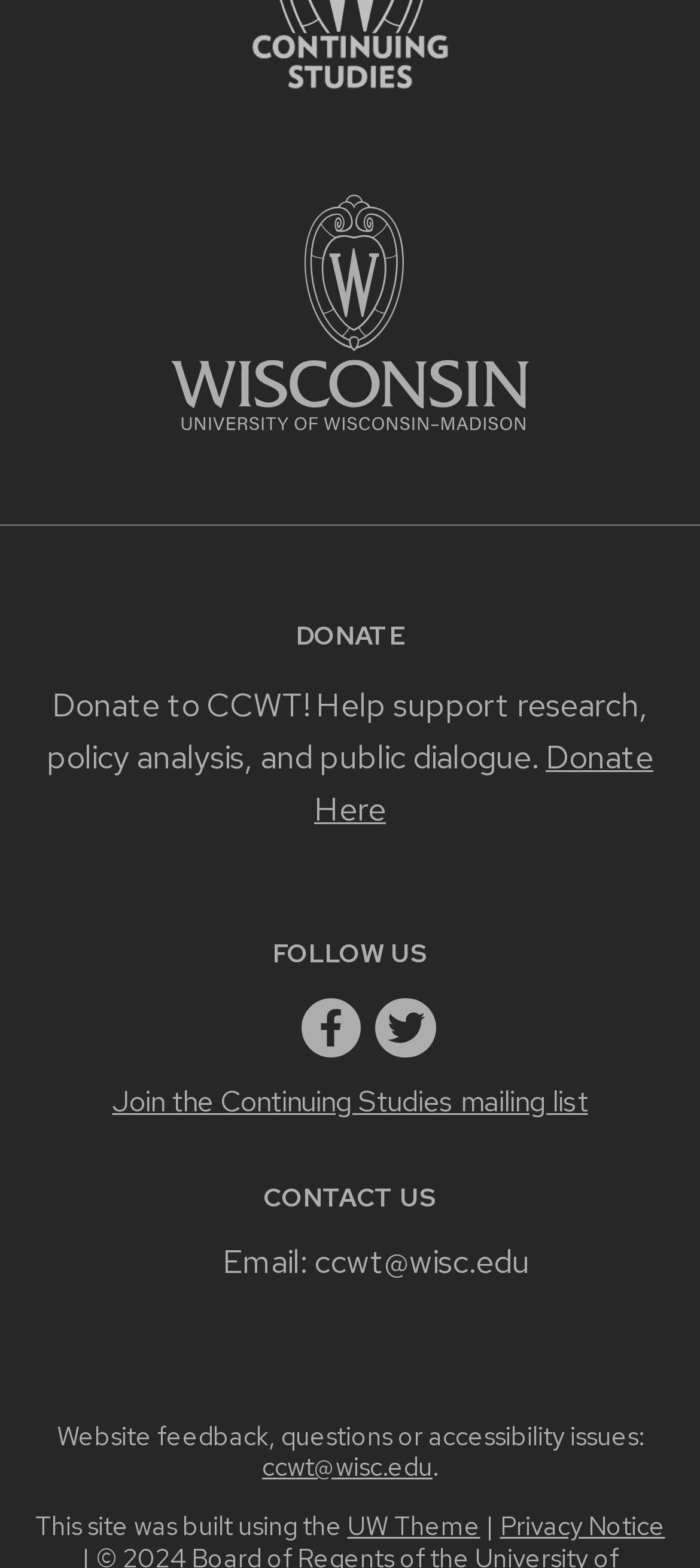Please find the bounding box for the UI element described by: "title="Next related articles"".

None